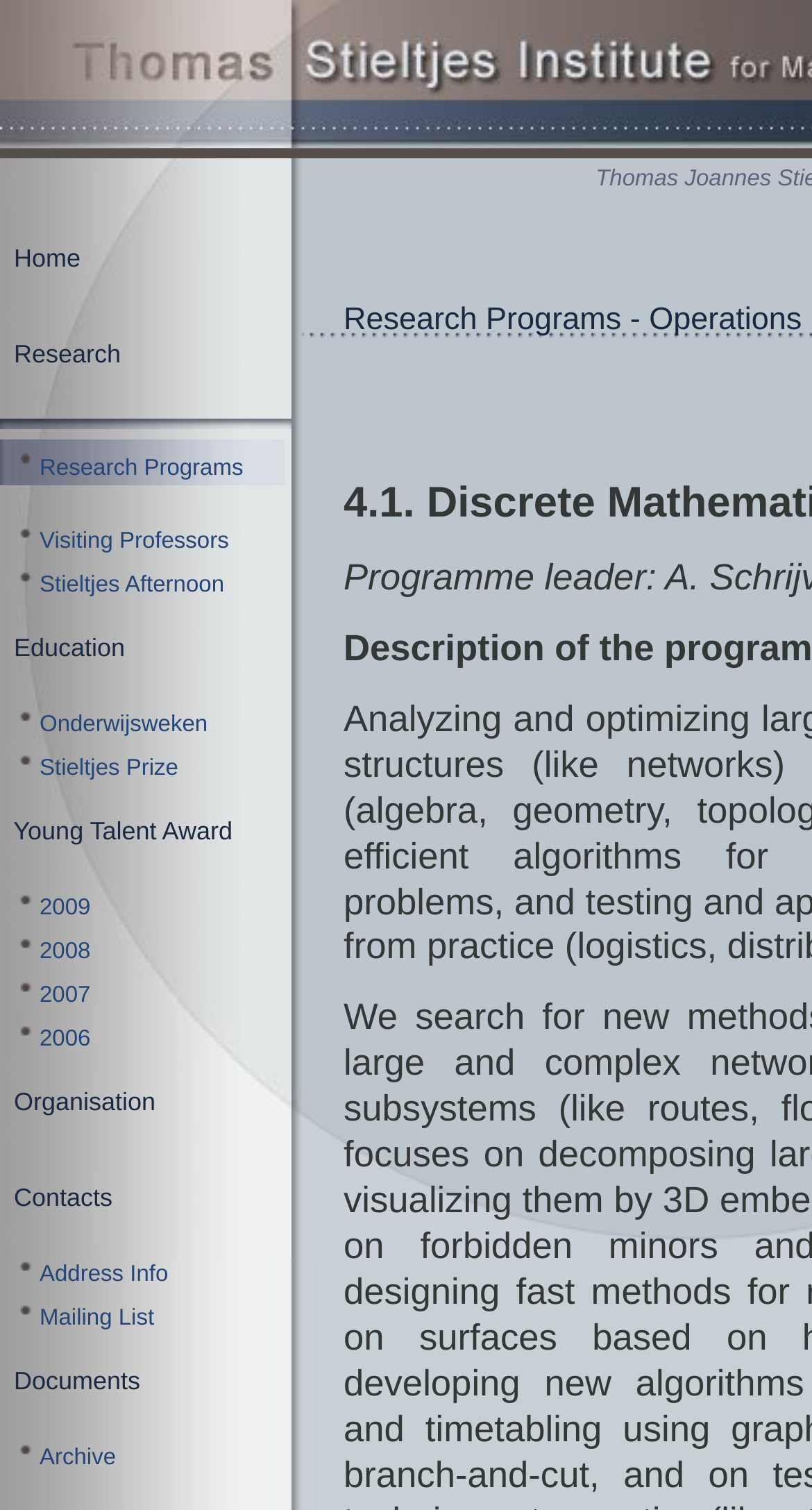What is the purpose of the 'Visiting Professors' link?
Based on the visual details in the image, please answer the question thoroughly.

The 'Visiting Professors' link is likely intended to provide information about professors who visit the institute, possibly for research collaborations or educational purposes. The link is placed in a grid cell, indicating that it is a relevant section of the webpage.